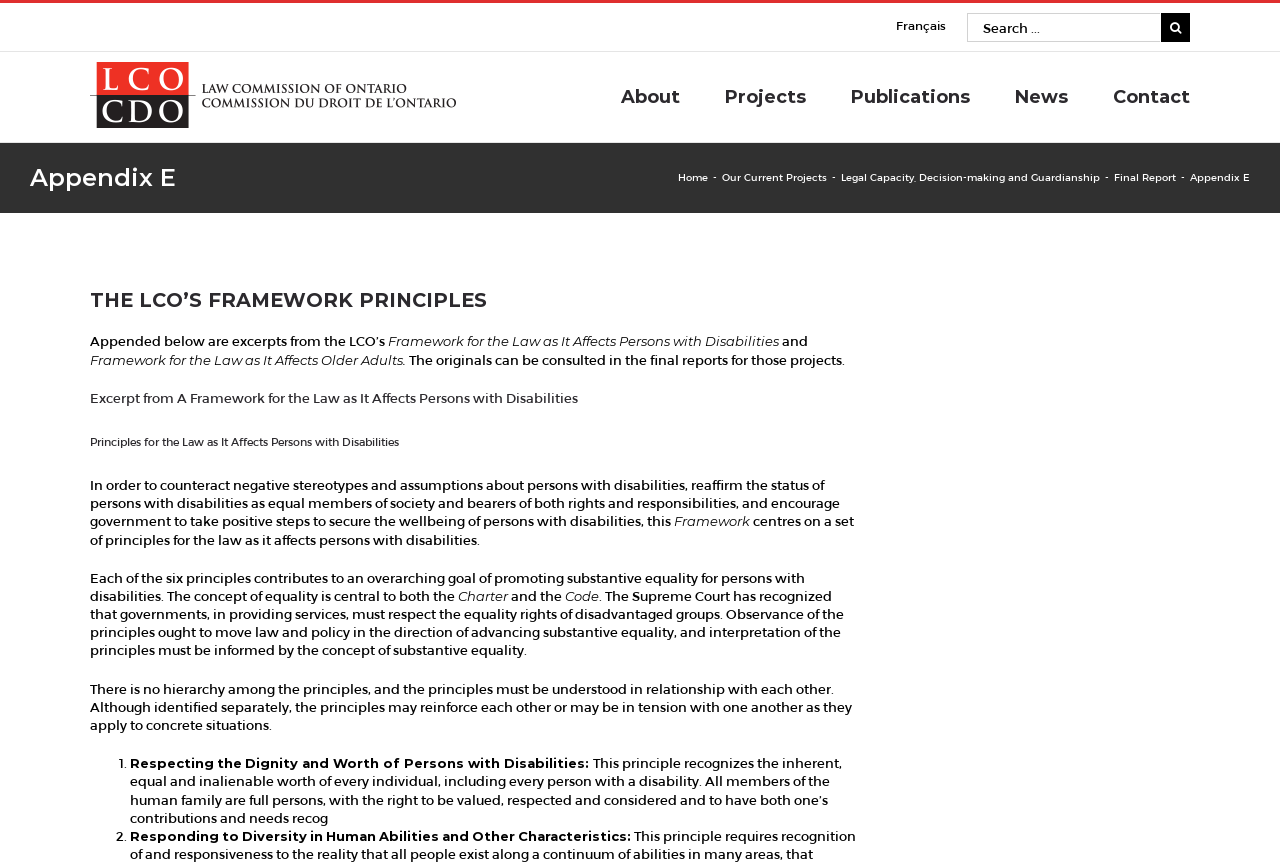Indicate the bounding box coordinates of the element that must be clicked to execute the instruction: "view Legal Capacity, Decision-making and Guardianship page". The coordinates should be given as four float numbers between 0 and 1, i.e., [left, top, right, bottom].

[0.657, 0.197, 0.859, 0.212]